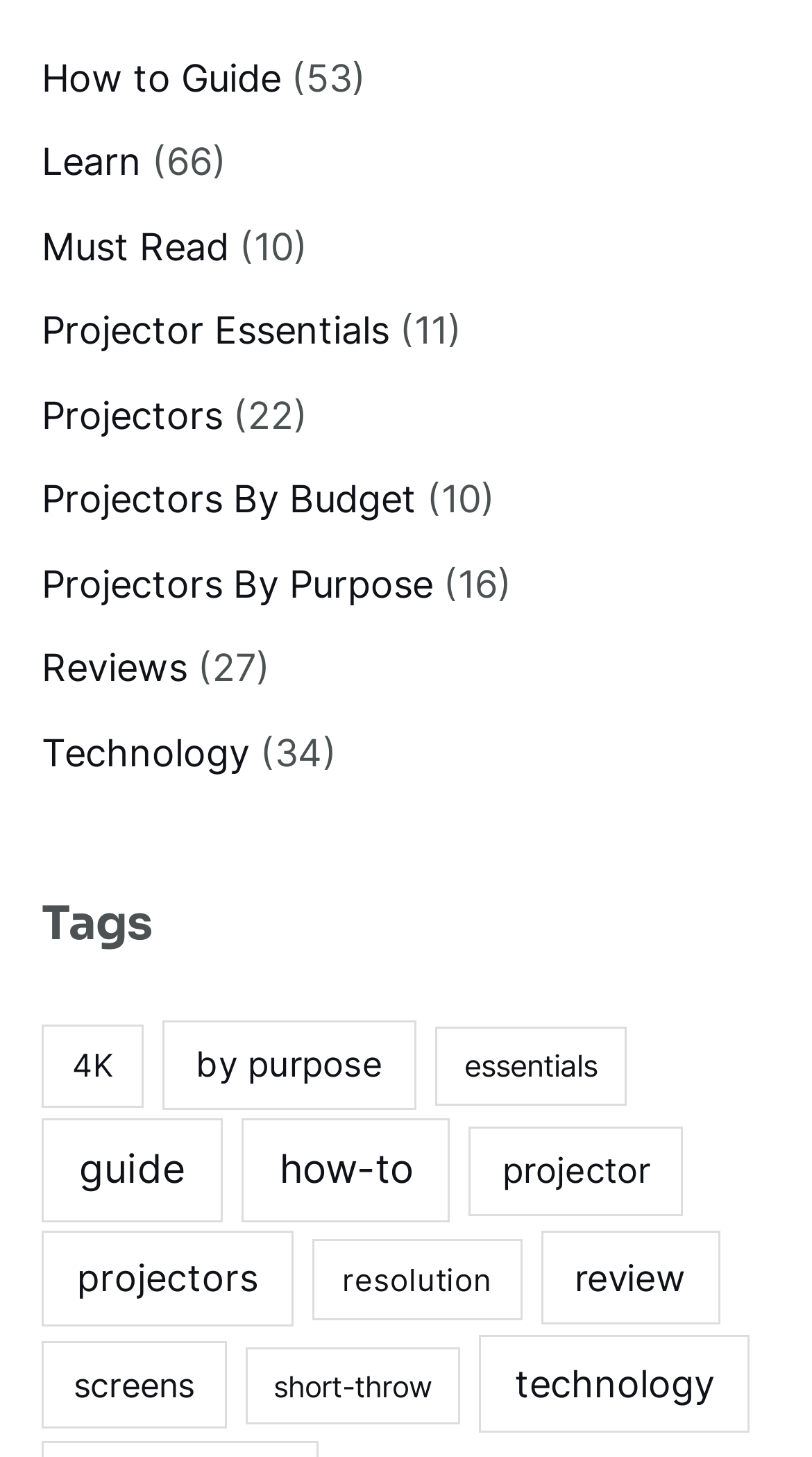Give a concise answer using only one word or phrase for this question:
How many links are under the 'Categories' navigation?

11